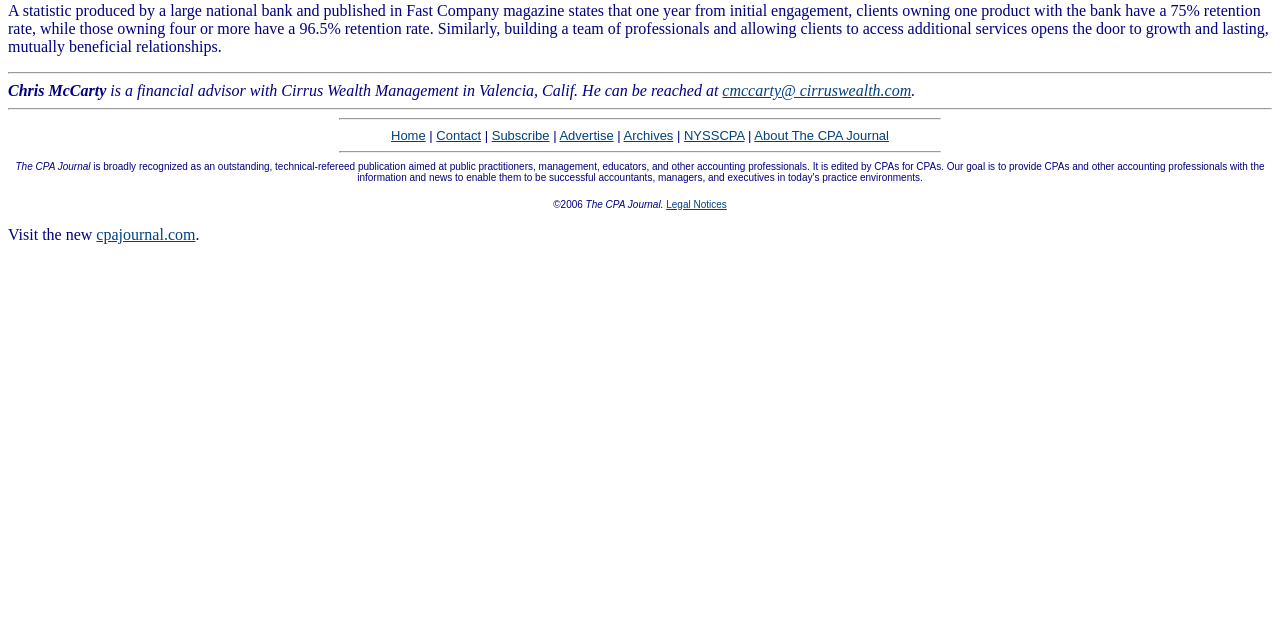What is the name of the magazine where the statistic was published?
Carefully examine the image and provide a detailed answer to the question.

The article mentions that the statistic about client retention rates was published in Fast Company magazine.